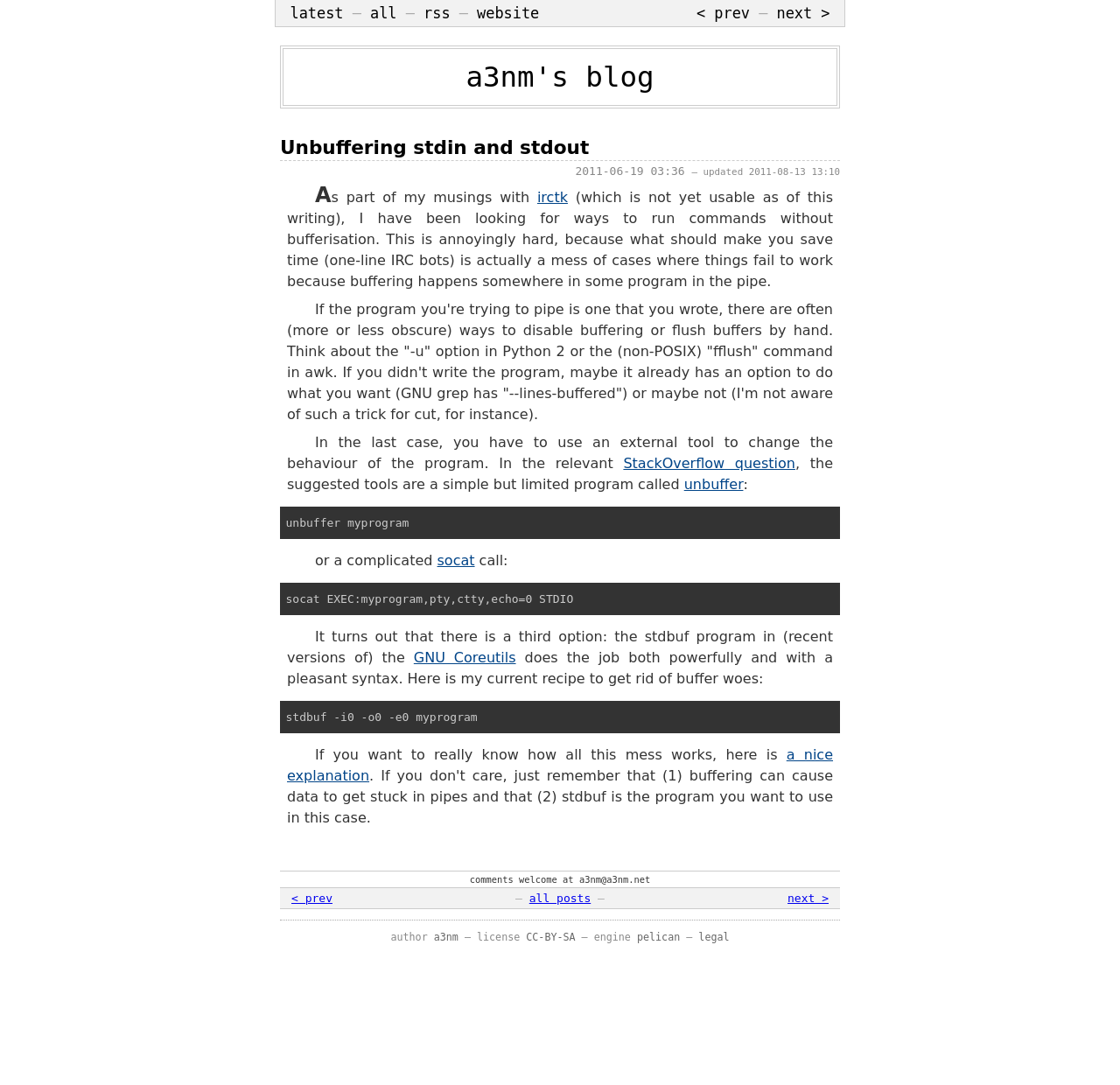Pinpoint the bounding box coordinates for the area that should be clicked to perform the following instruction: "read the article about unbuffering stdin and stdout".

[0.25, 0.126, 0.75, 0.148]